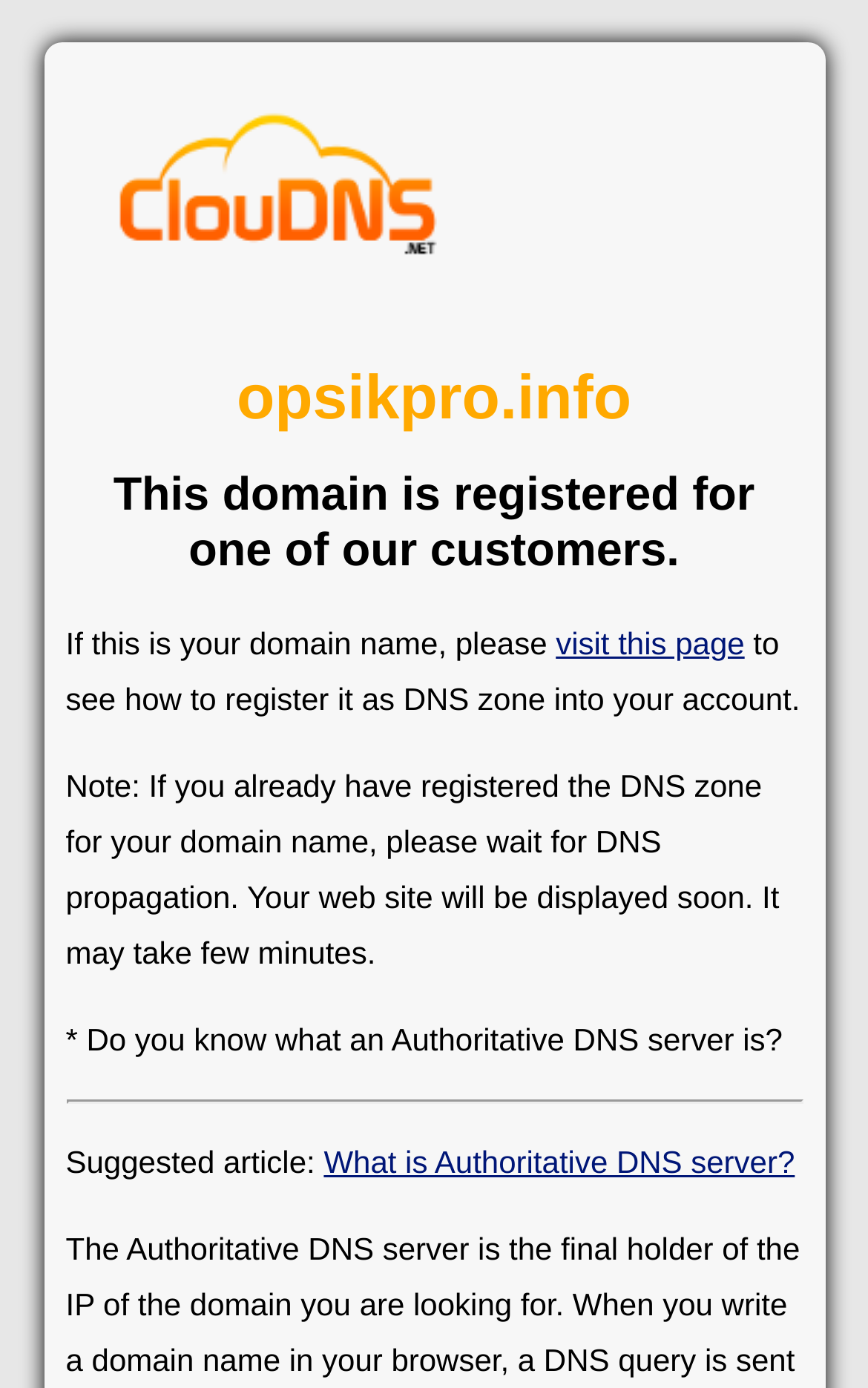What is the domain name registered for?
Please respond to the question with a detailed and thorough explanation.

Based on the webpage content, specifically the heading 'This domain is registered for one of our customers.', it can be inferred that the domain name is registered for one of the customers of the service provider.